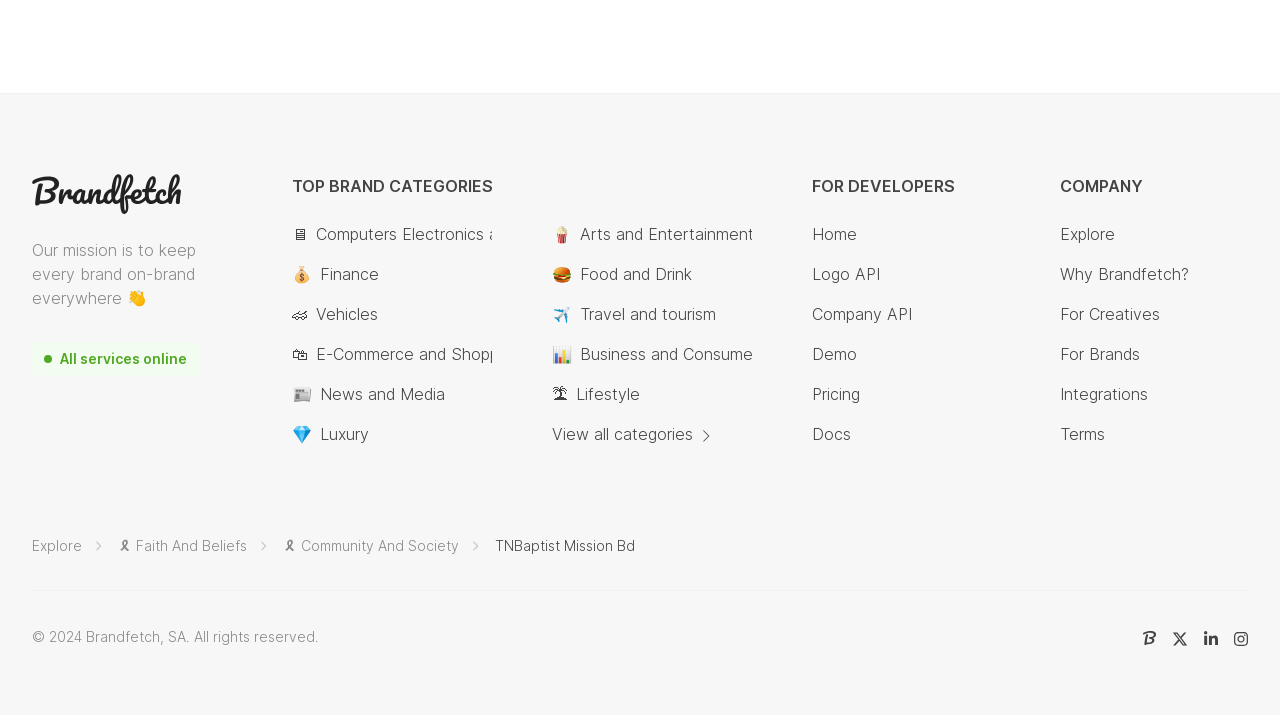How many brand categories are listed?
Carefully examine the image and provide a detailed answer to the question.

There are 12 brand categories listed on the webpage, each represented by an icon and a link, such as 'Computers Electronics and Technology', 'Arts and Entertainment', and so on.